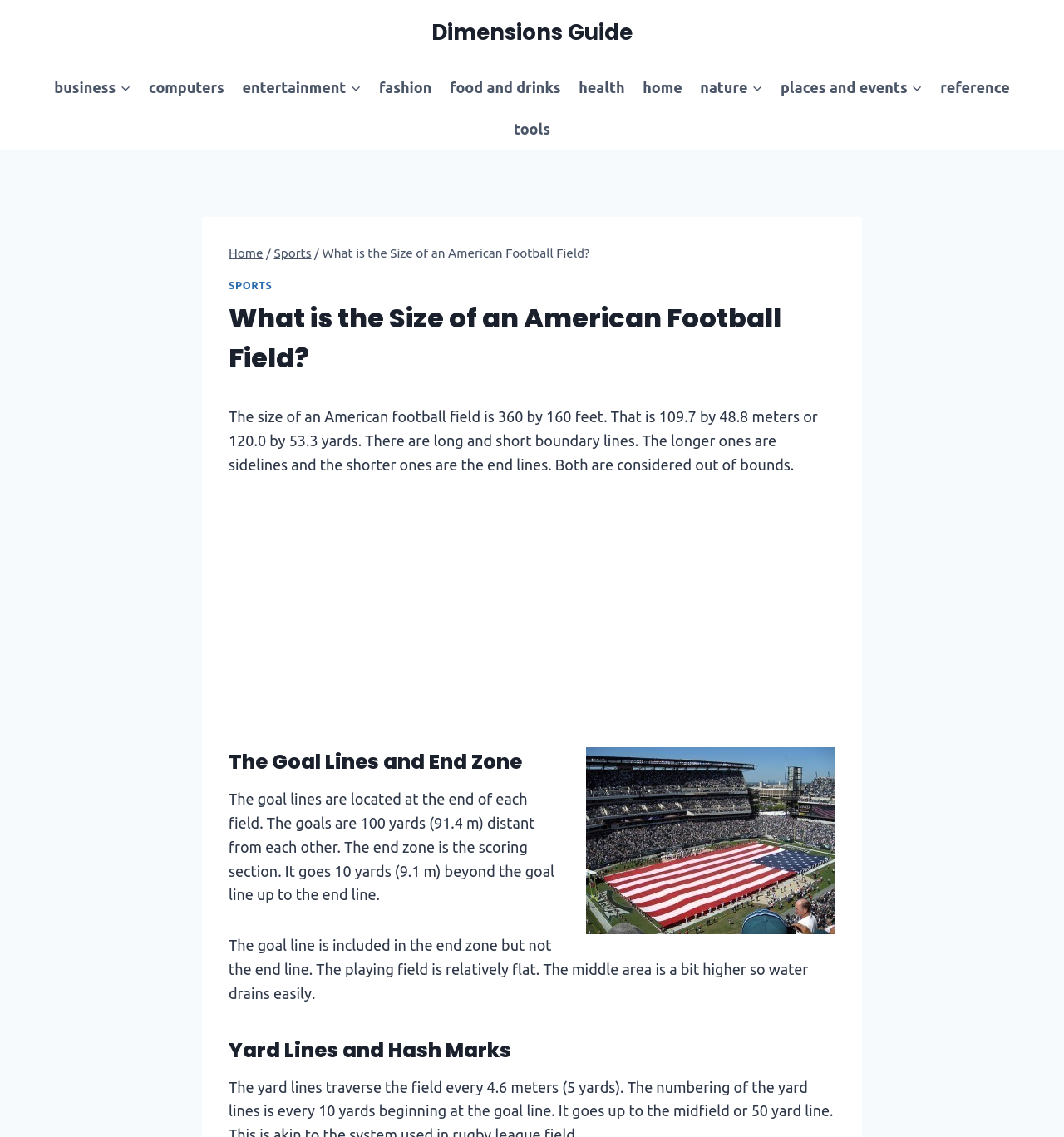Calculate the bounding box coordinates of the UI element given the description: "Food and Drinks".

[0.414, 0.058, 0.535, 0.095]